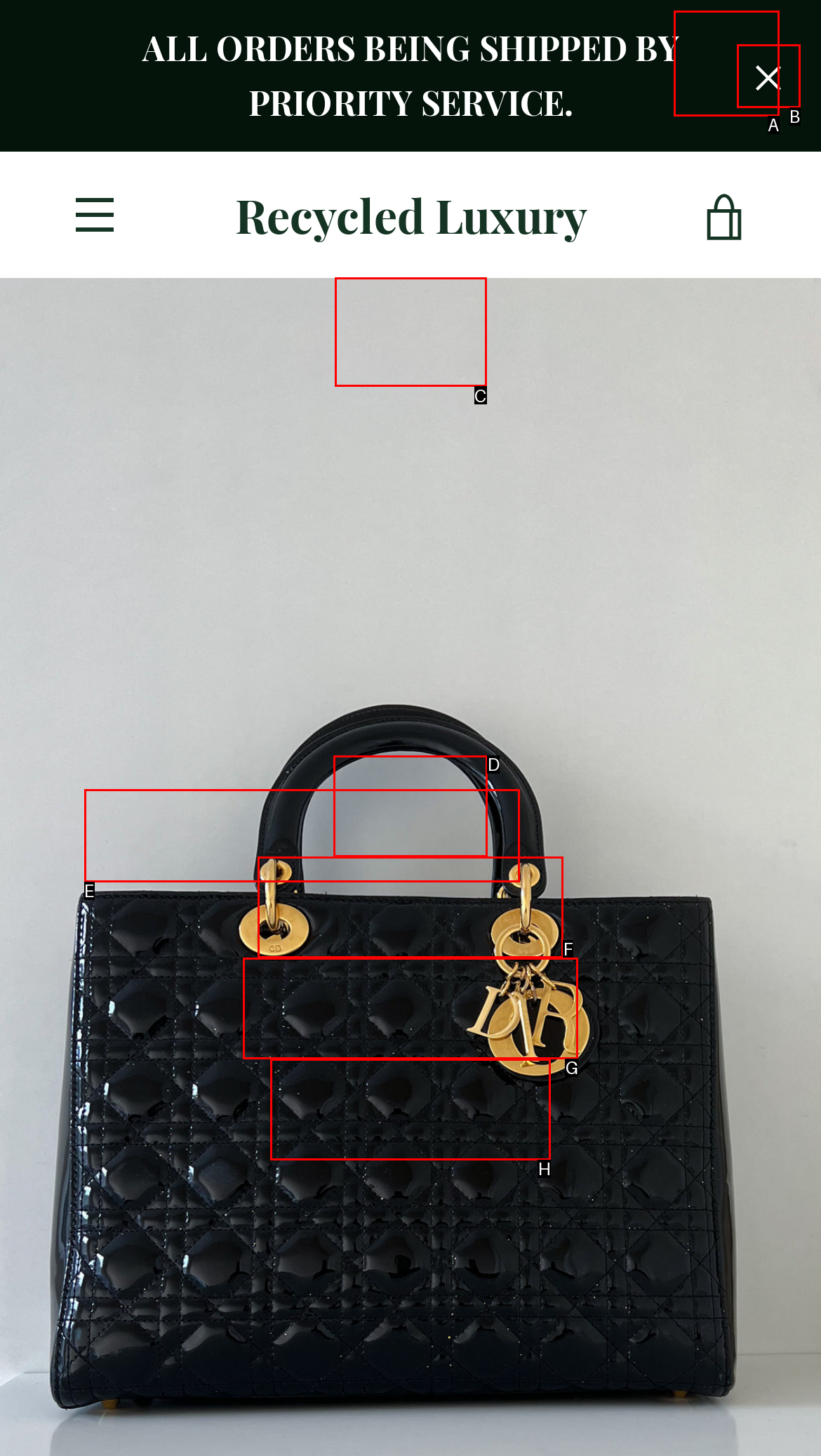Identify the option that corresponds to the description: Terms of Service. Provide only the letter of the option directly.

G